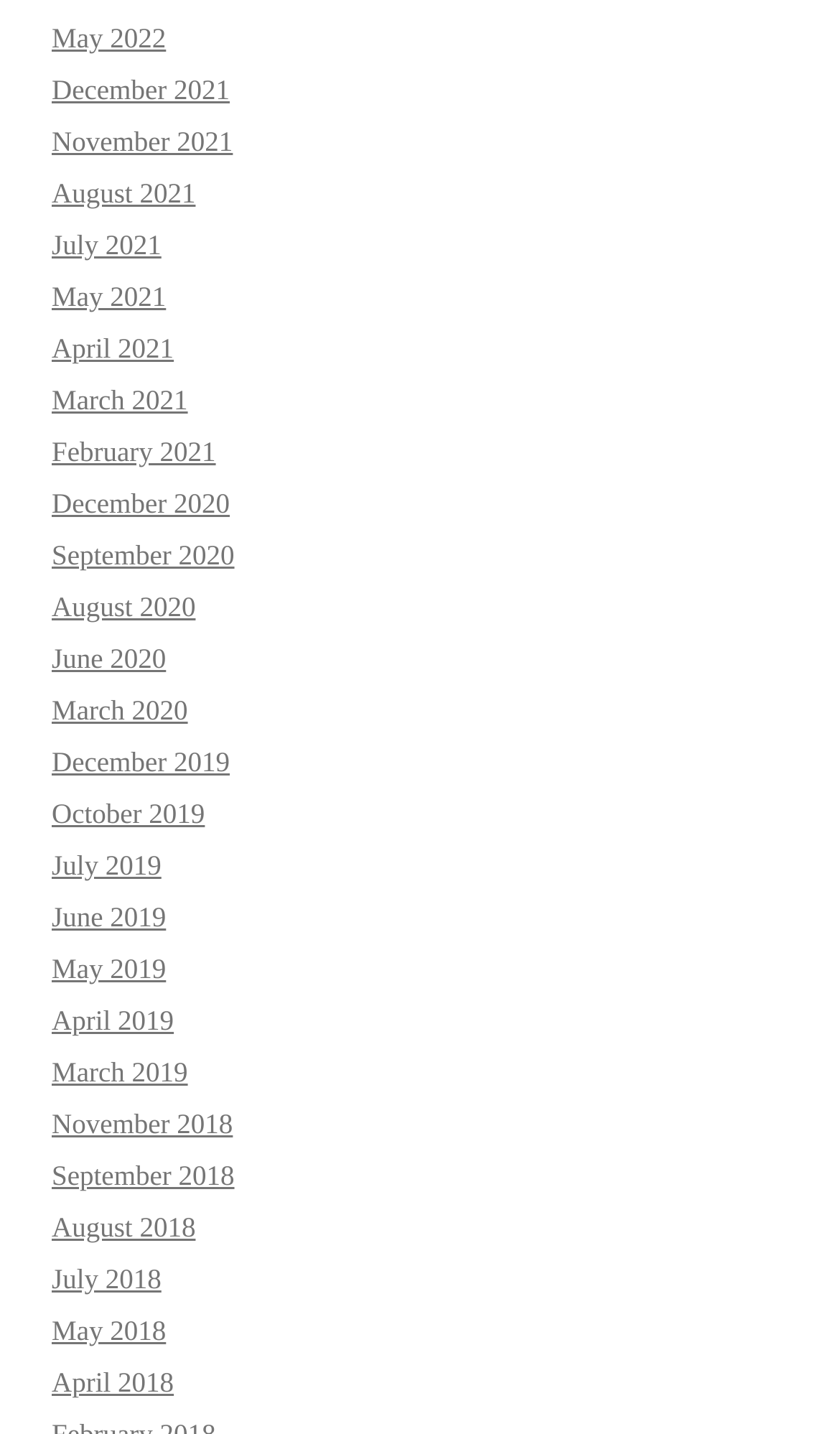Determine the bounding box coordinates for the area that should be clicked to carry out the following instruction: "access August 2021".

[0.062, 0.123, 0.233, 0.145]